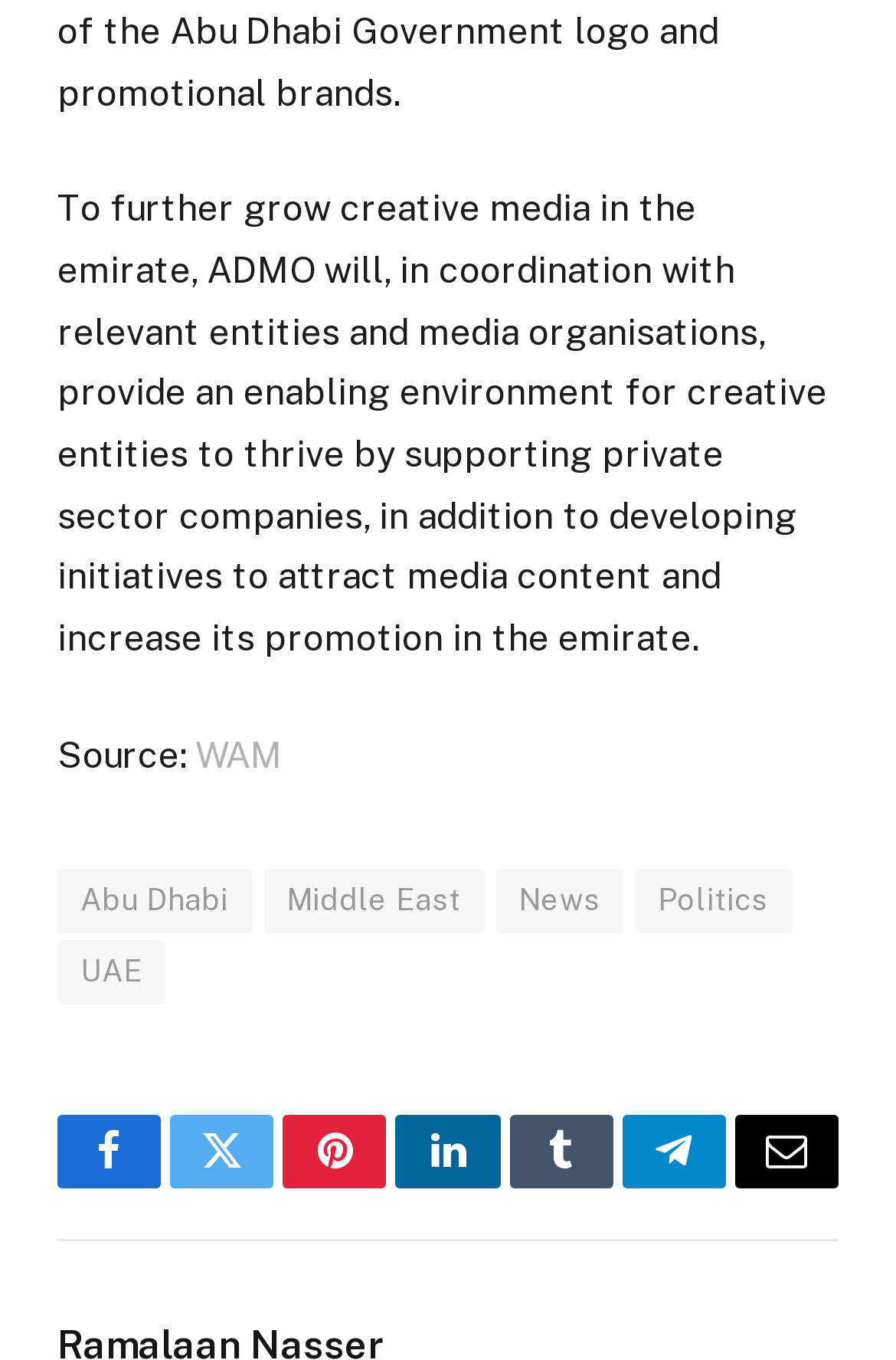Please provide the bounding box coordinates for the element that needs to be clicked to perform the instruction: "view archives for June 2016". The coordinates must consist of four float numbers between 0 and 1, formatted as [left, top, right, bottom].

None